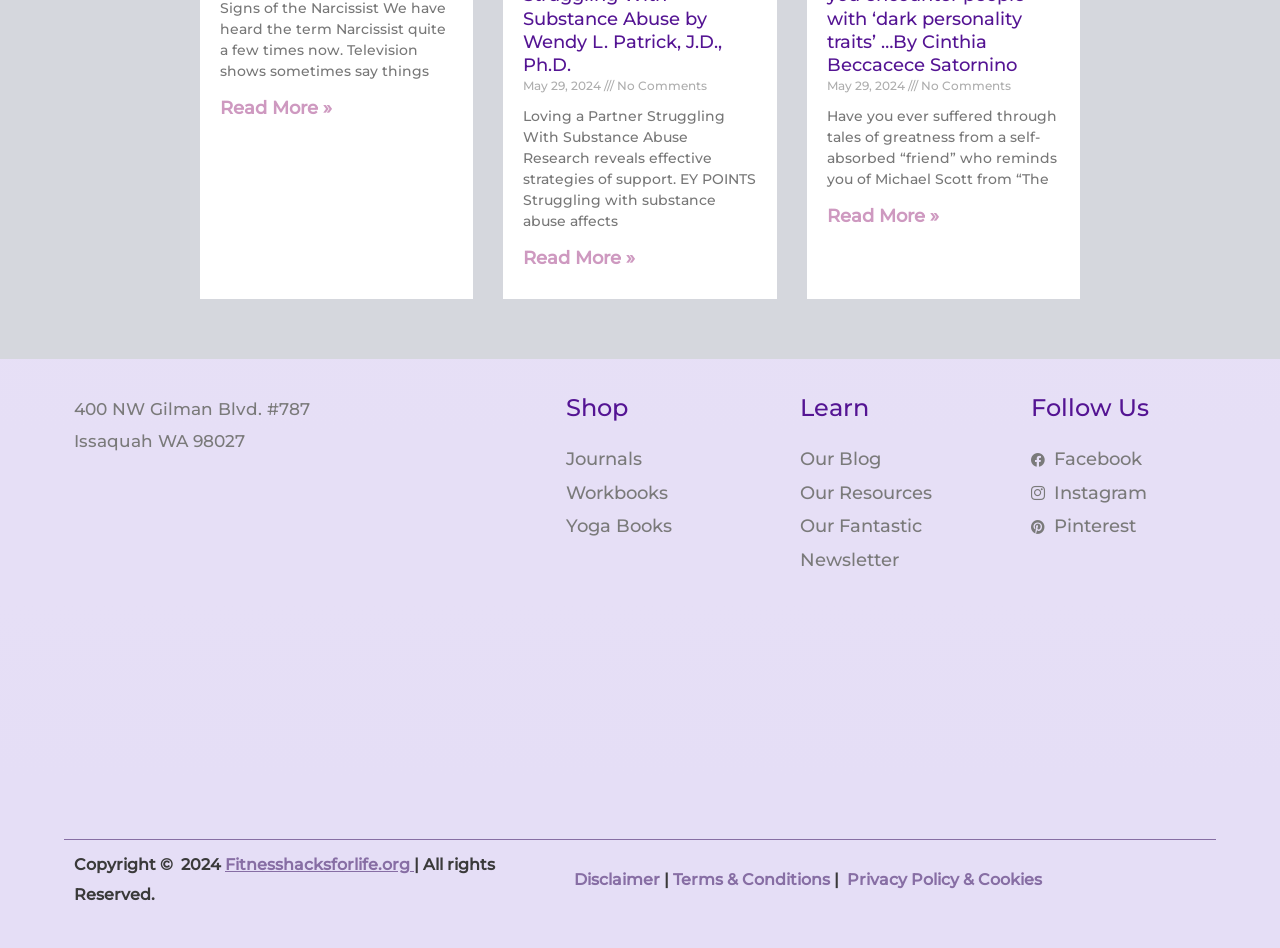Using the webpage screenshot and the element description Our Resources, determine the bounding box coordinates. Specify the coordinates in the format (top-left x, top-left y, bottom-right x, bottom-right y) with values ranging from 0 to 1.

[0.625, 0.366, 0.79, 0.401]